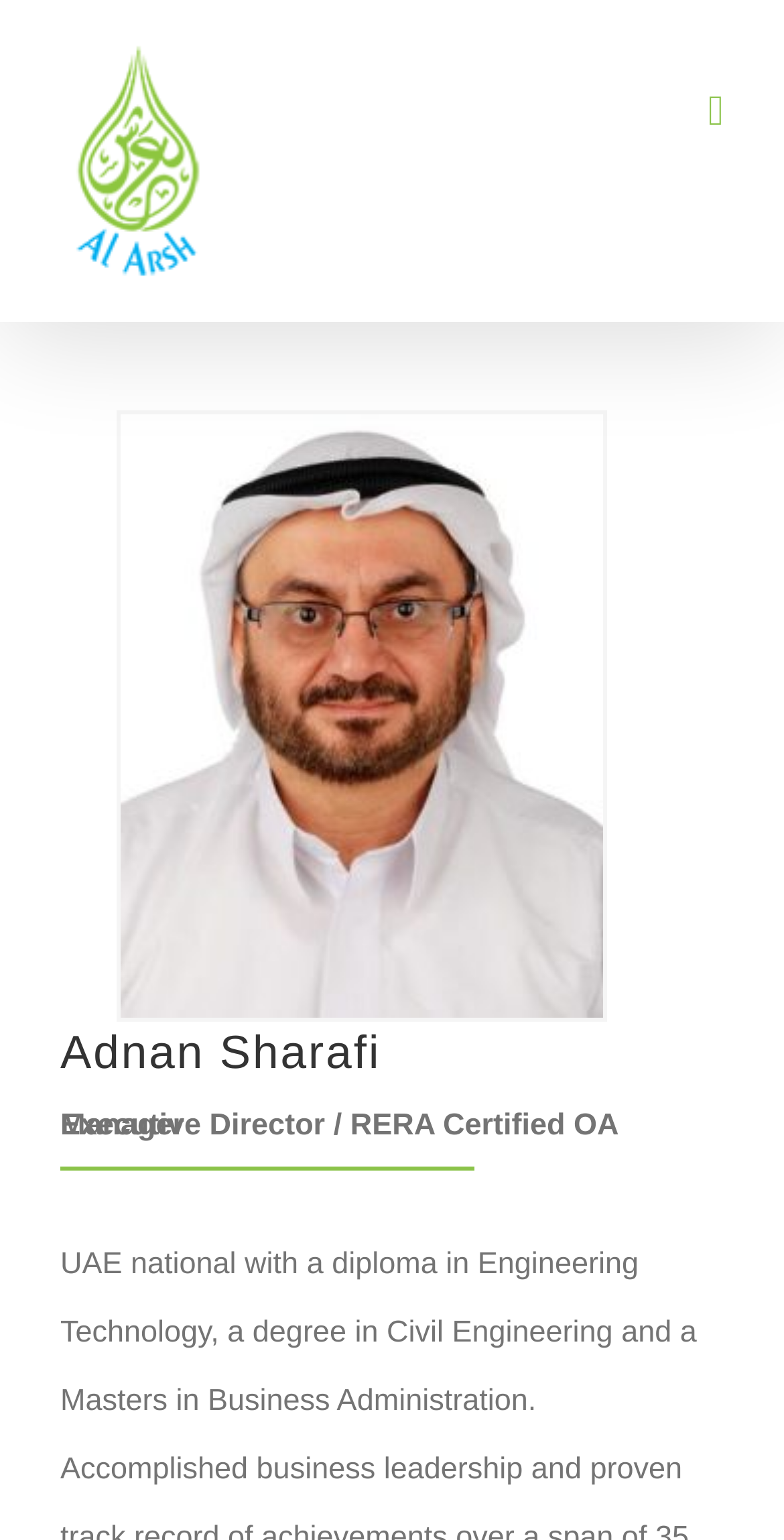Please provide a comprehensive answer to the question below using the information from the image: What is the purpose of the toggle button?

The toggle button is located at the top right corner of the webpage and is labeled as 'Toggle mobile menu', indicating that its purpose is to toggle the mobile menu on or off.